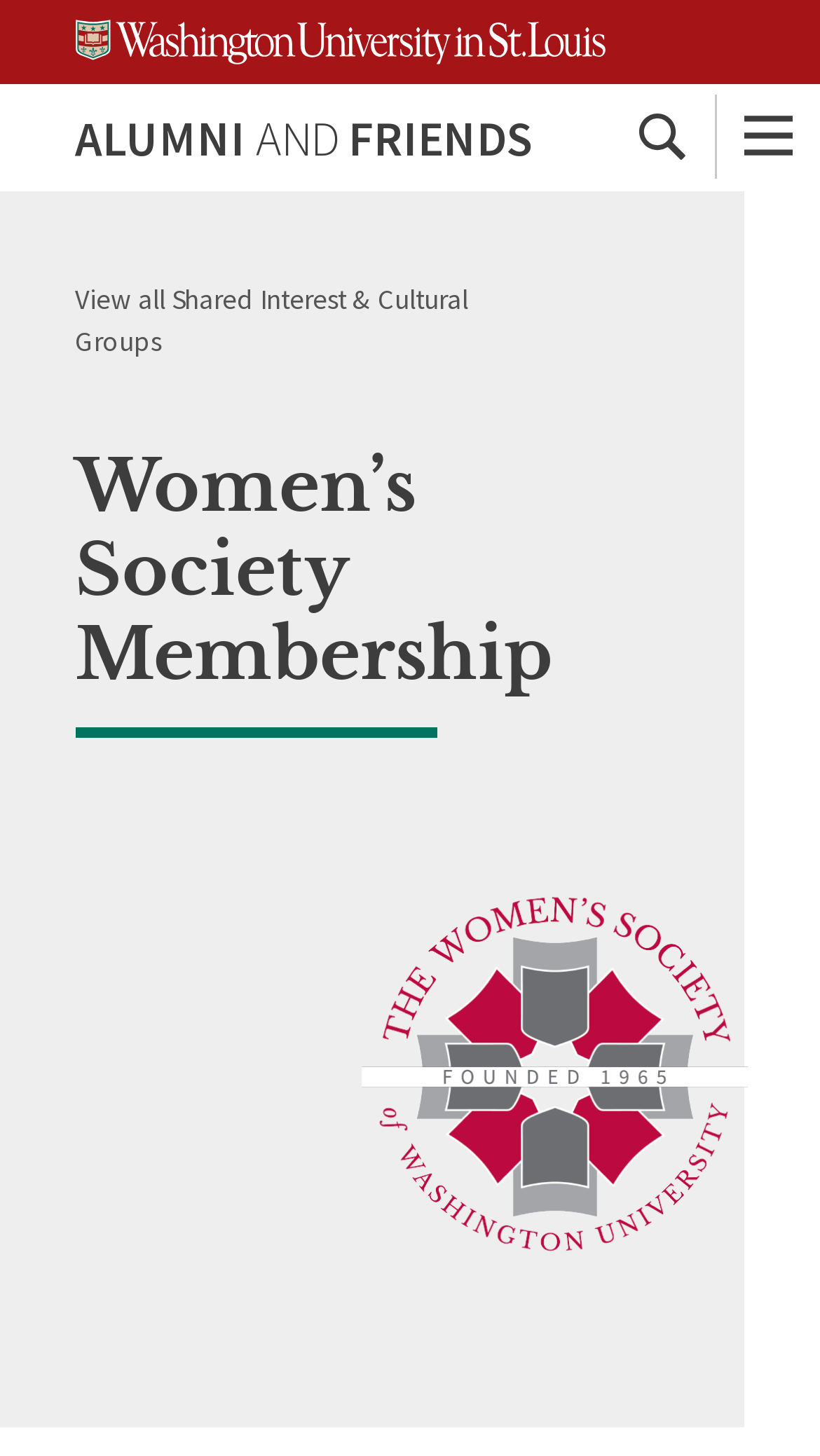Please find and report the primary heading text from the webpage.

Women’s Society Membership